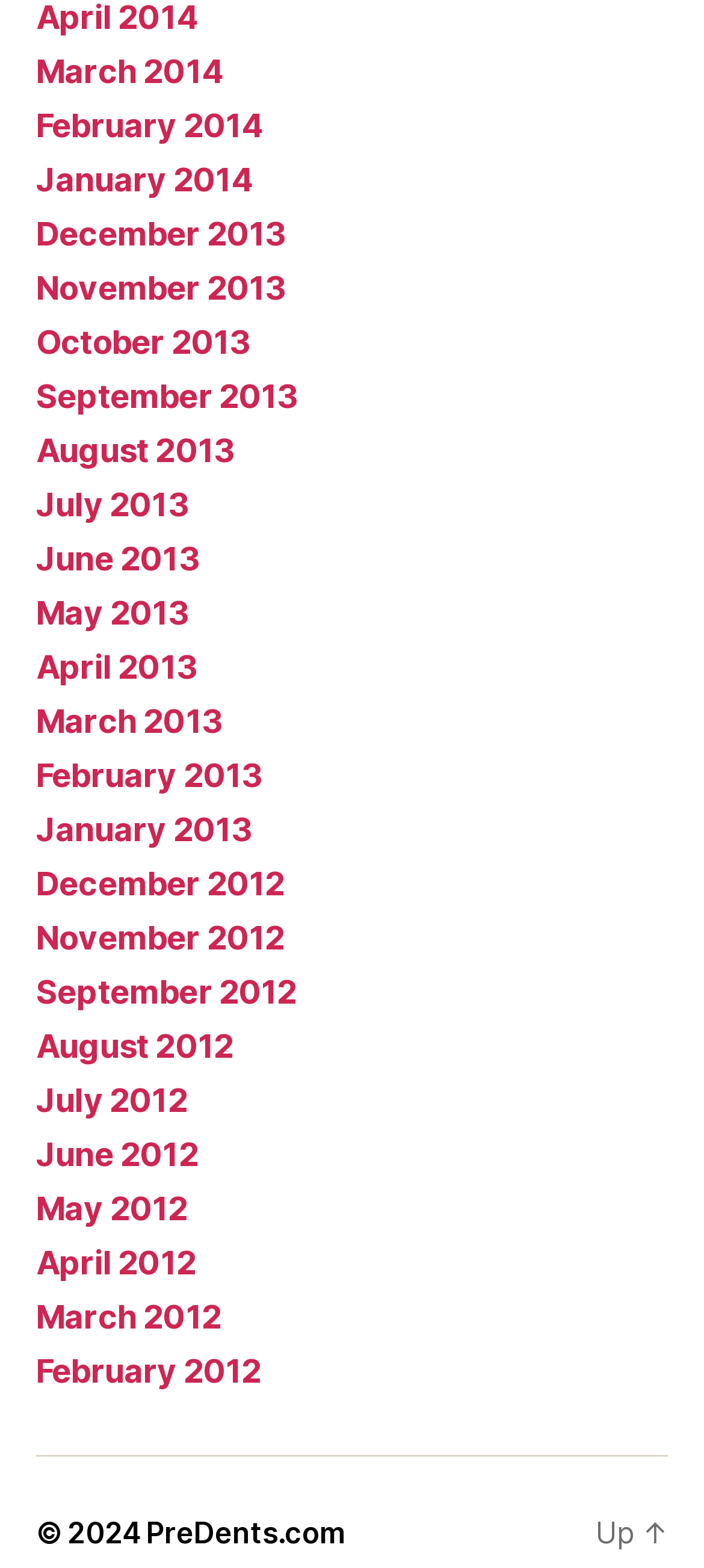Determine the bounding box coordinates for the UI element described. Format the coordinates as (top-left x, top-left y, bottom-right x, bottom-right y) and ensure all values are between 0 and 1. Element description: PreDents.com

[0.208, 0.966, 0.489, 0.989]